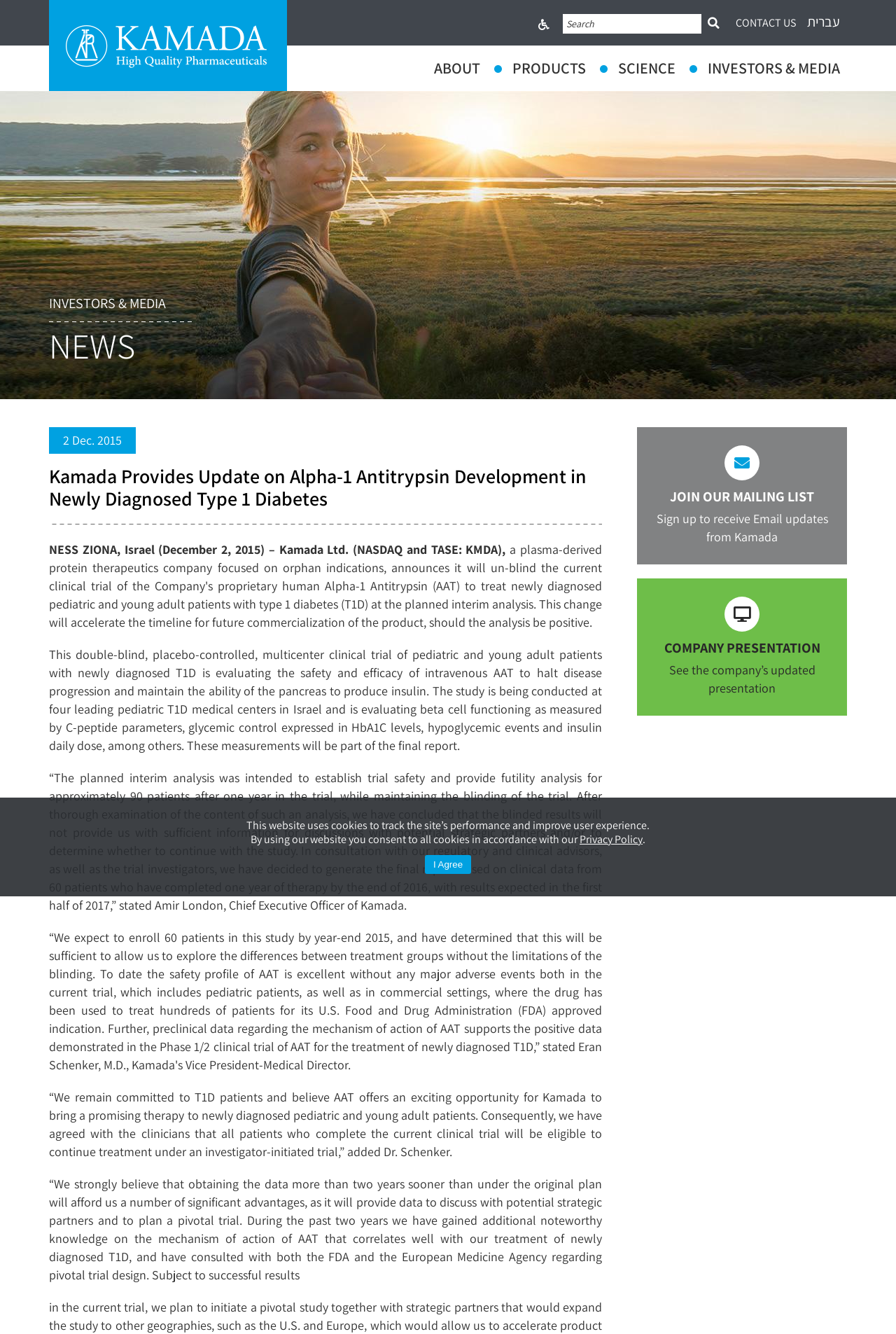Identify the bounding box coordinates of the part that should be clicked to carry out this instruction: "Contact us".

[0.821, 0.012, 0.888, 0.023]